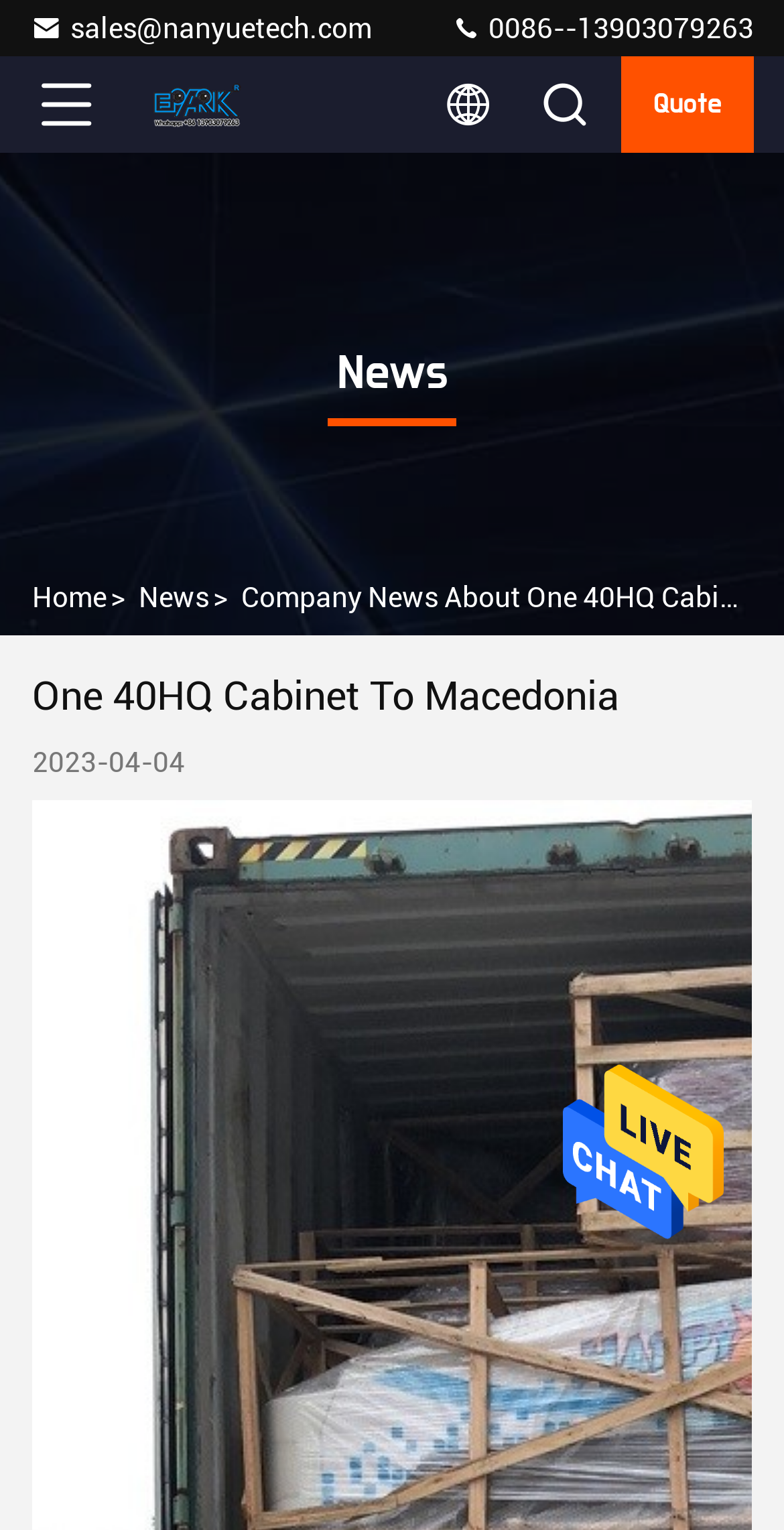Give a one-word or one-phrase response to the question:
How can I contact the company?

Send Message or Email